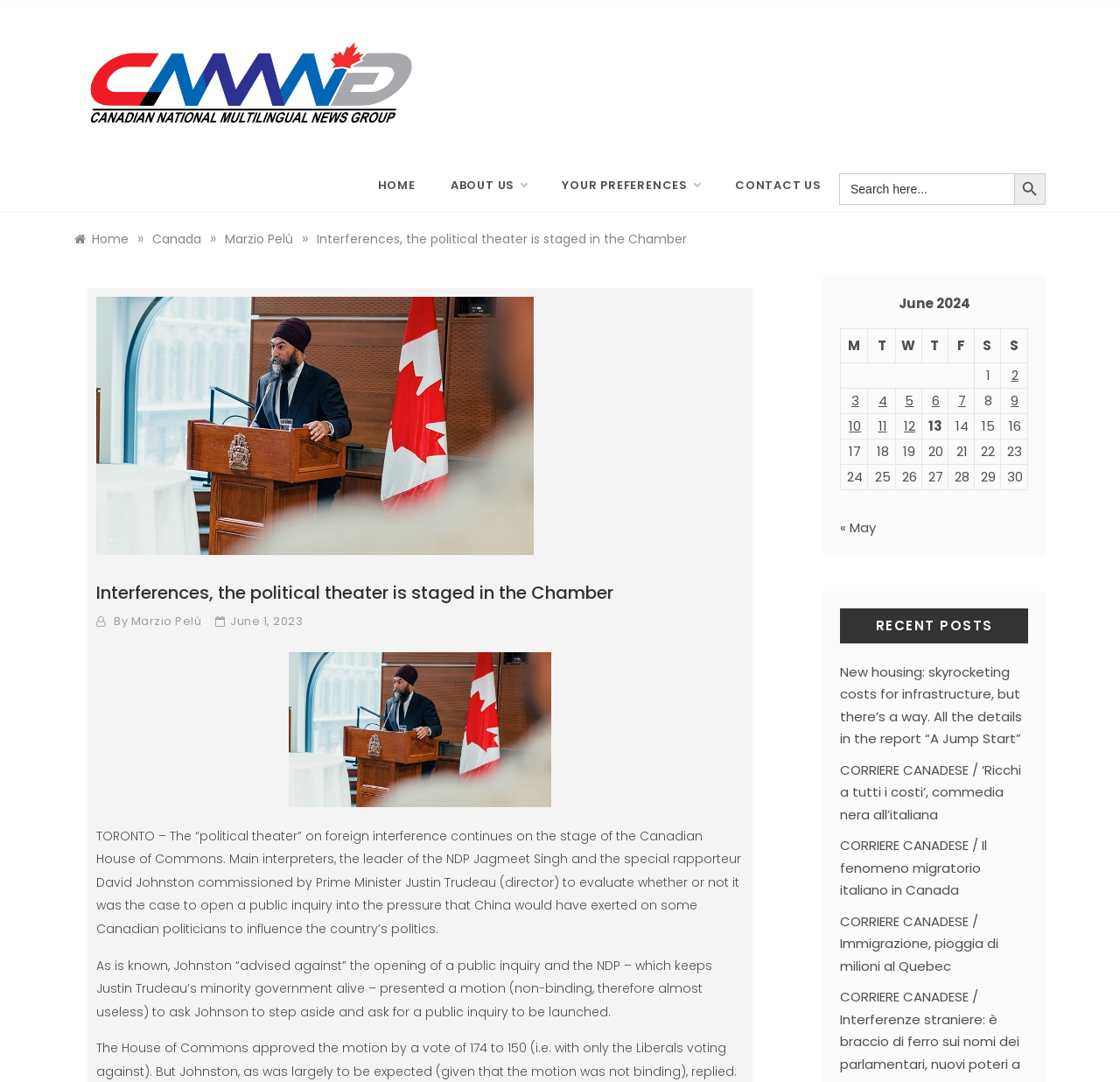Can you specify the bounding box coordinates of the area that needs to be clicked to fulfill the following instruction: "View posts published on 2 June 2024"?

[0.893, 0.335, 0.918, 0.358]